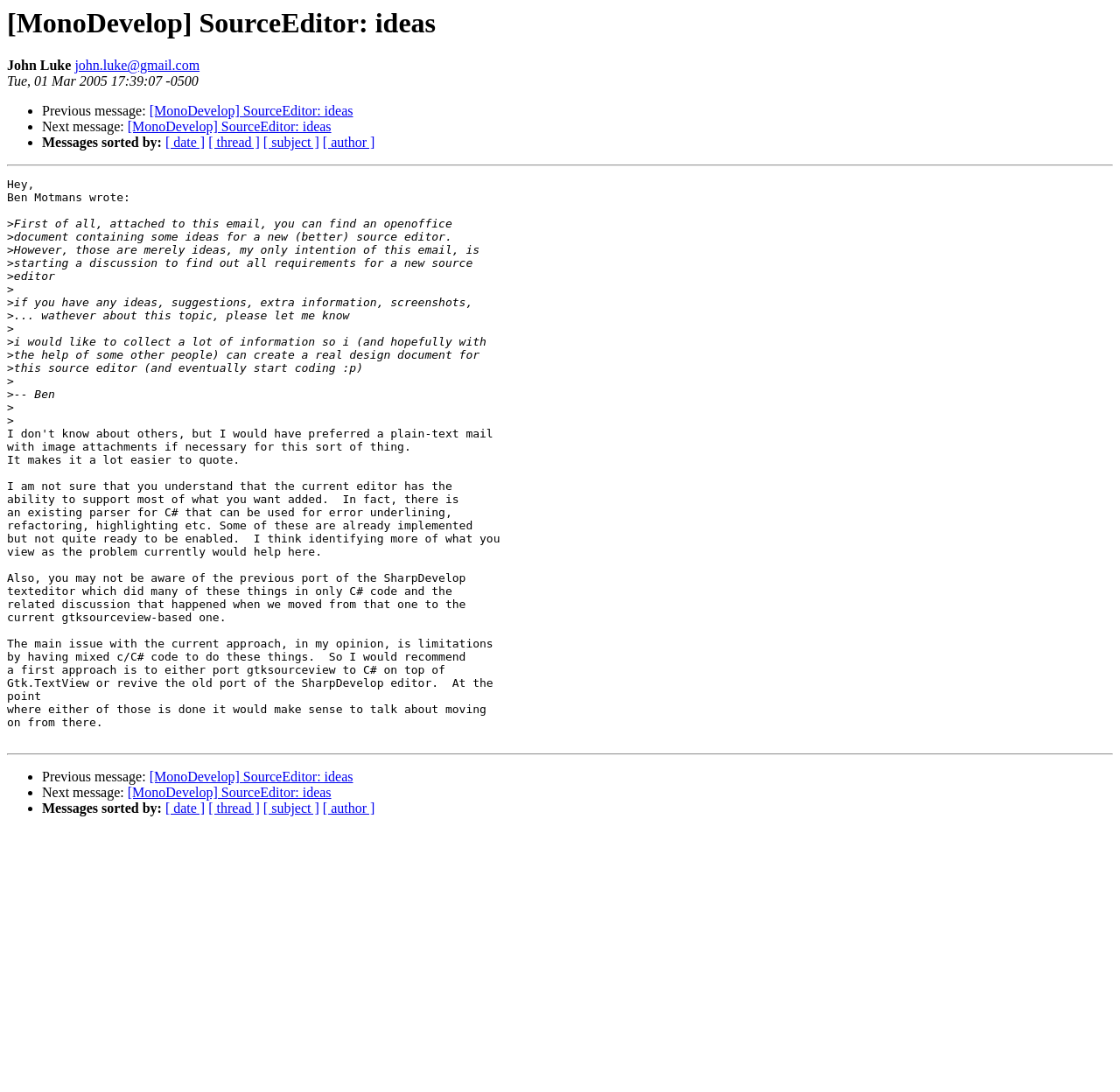Please find and generate the text of the main heading on the webpage.

[MonoDevelop] SourceEditor: ideas